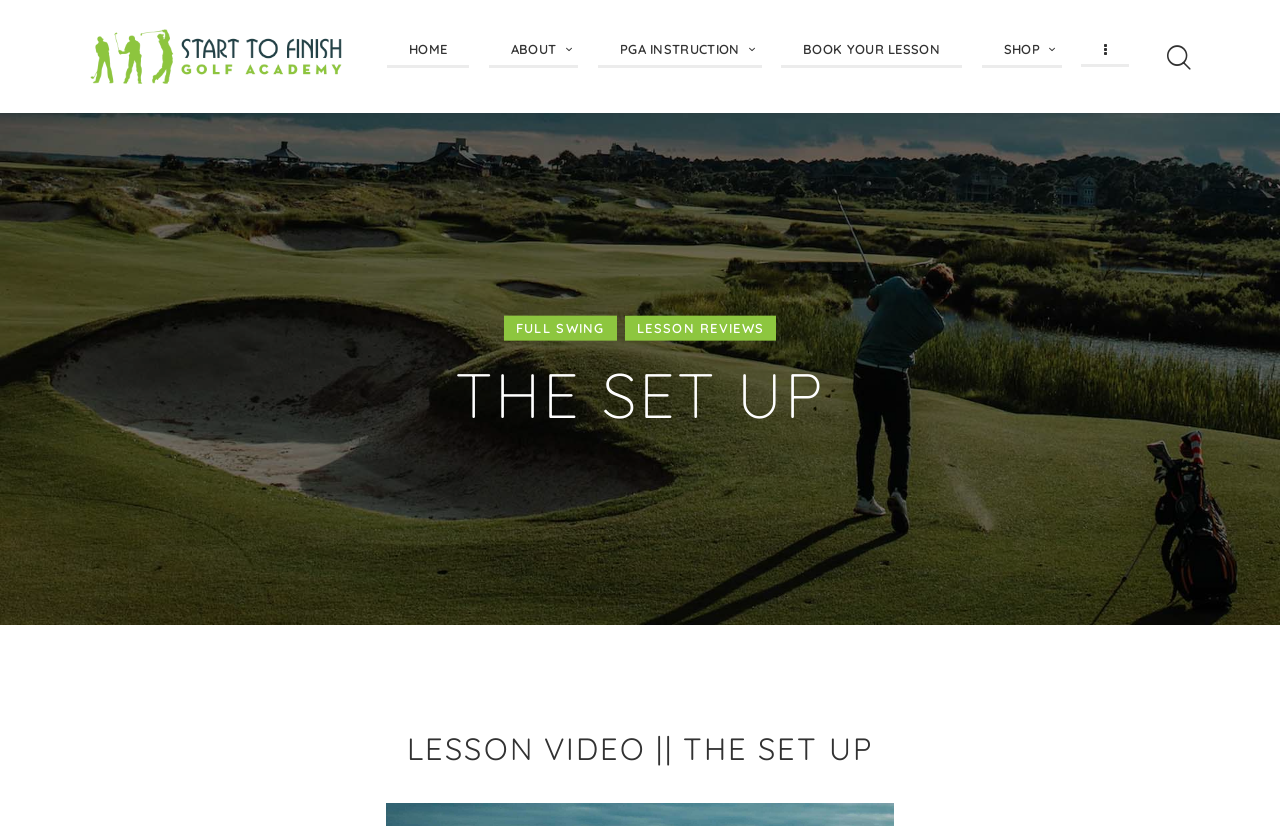Locate the bounding box coordinates of the UI element described by: "Lesson Reviews". Provide the coordinates as four float numbers between 0 and 1, formatted as [left, top, right, bottom].

[0.488, 0.382, 0.606, 0.412]